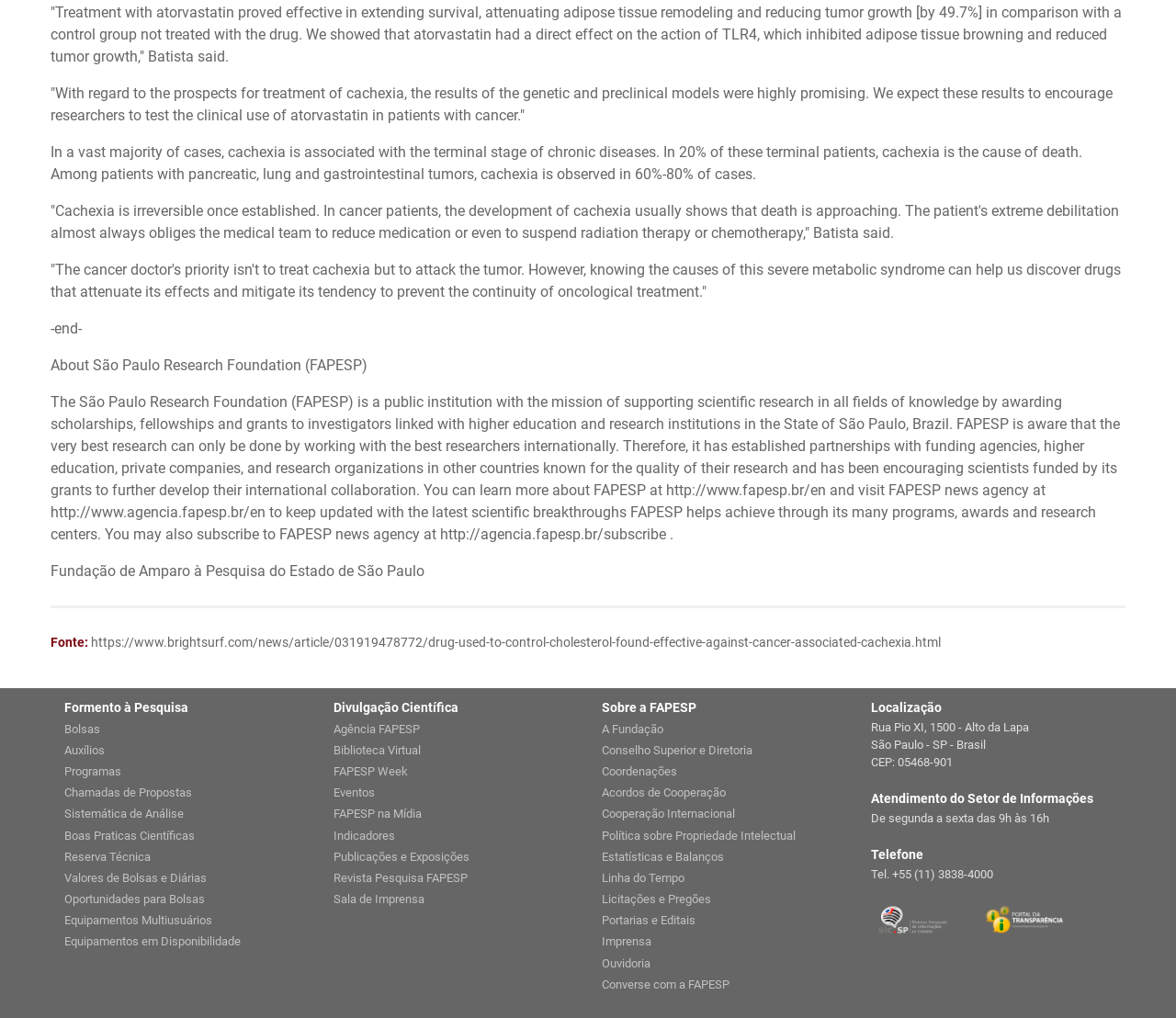Find the bounding box coordinates corresponding to the UI element with the description: "Biblioteca Virtual". The coordinates should be formatted as [left, top, right, bottom], with values as floats between 0 and 1.

[0.283, 0.726, 0.488, 0.747]